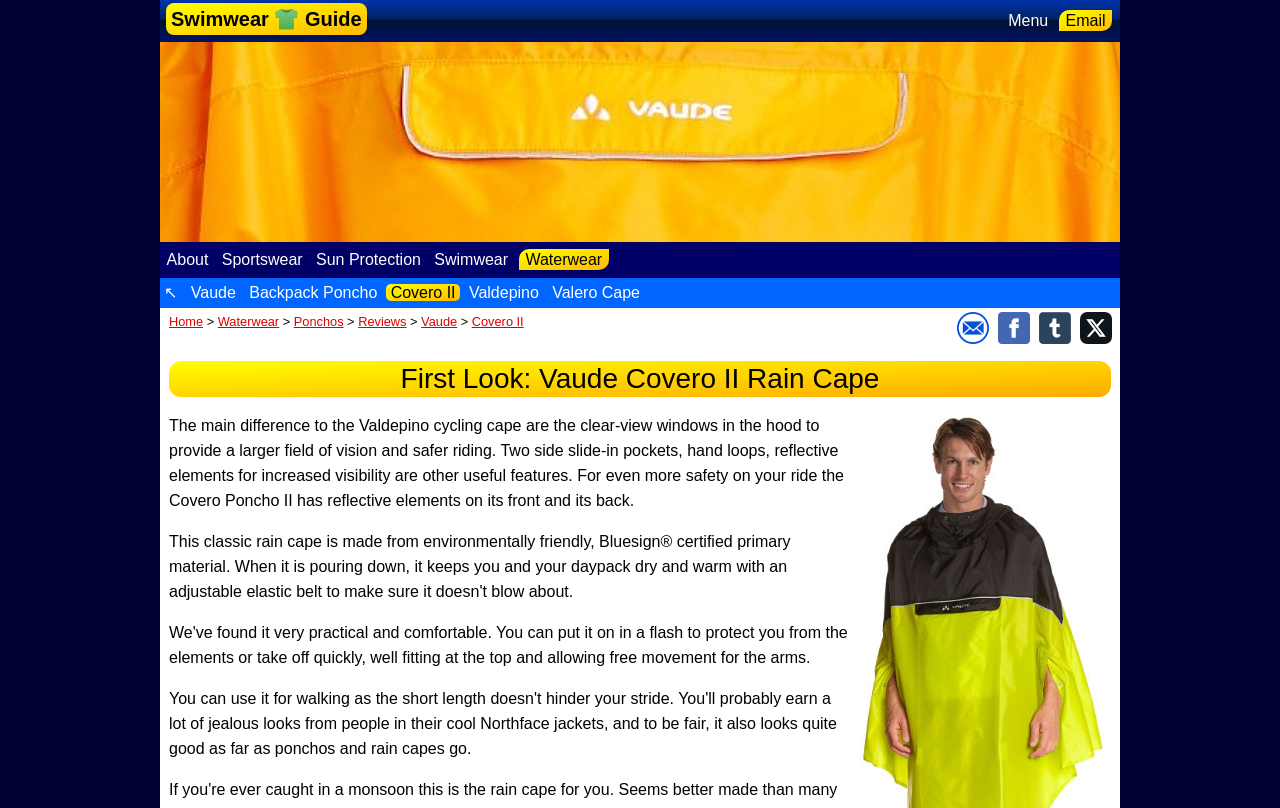What is the function of the reflective elements on the Covero Poncho II?
Look at the image and provide a detailed response to the question.

According to the webpage's content, the reflective elements on the Covero Poncho II are designed to increase visibility, making it safer for riders.